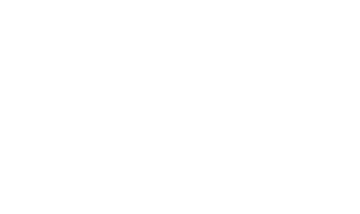Analyze the image and describe all key details you can observe.

The image illustrates the theme of the "OPA Felicitated Benny Landa" event, showcasing the recognition and celebration of significant contributions in the industry. This event emphasizes the importance of networking and collaboration within the business community, particularly in sectors such as printing and packaging. The surrounding context suggests that the gathering brought together industry leaders and stakeholders to acknowledge achievements and discuss future prospects, highlighting impactful moments and the spirit of camaraderie among participants. The event reflects the ongoing commitment to fostering innovation and growth in the field.